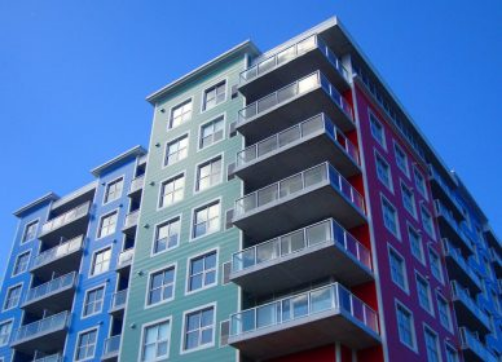Please look at the image and answer the question with a detailed explanation: What is the purpose of the balconies?

Each level is adorned with balconies, enhancing the living space and offering residents a personal outdoor area, which is part of the design to provide a safe and supportive environment for those in need.